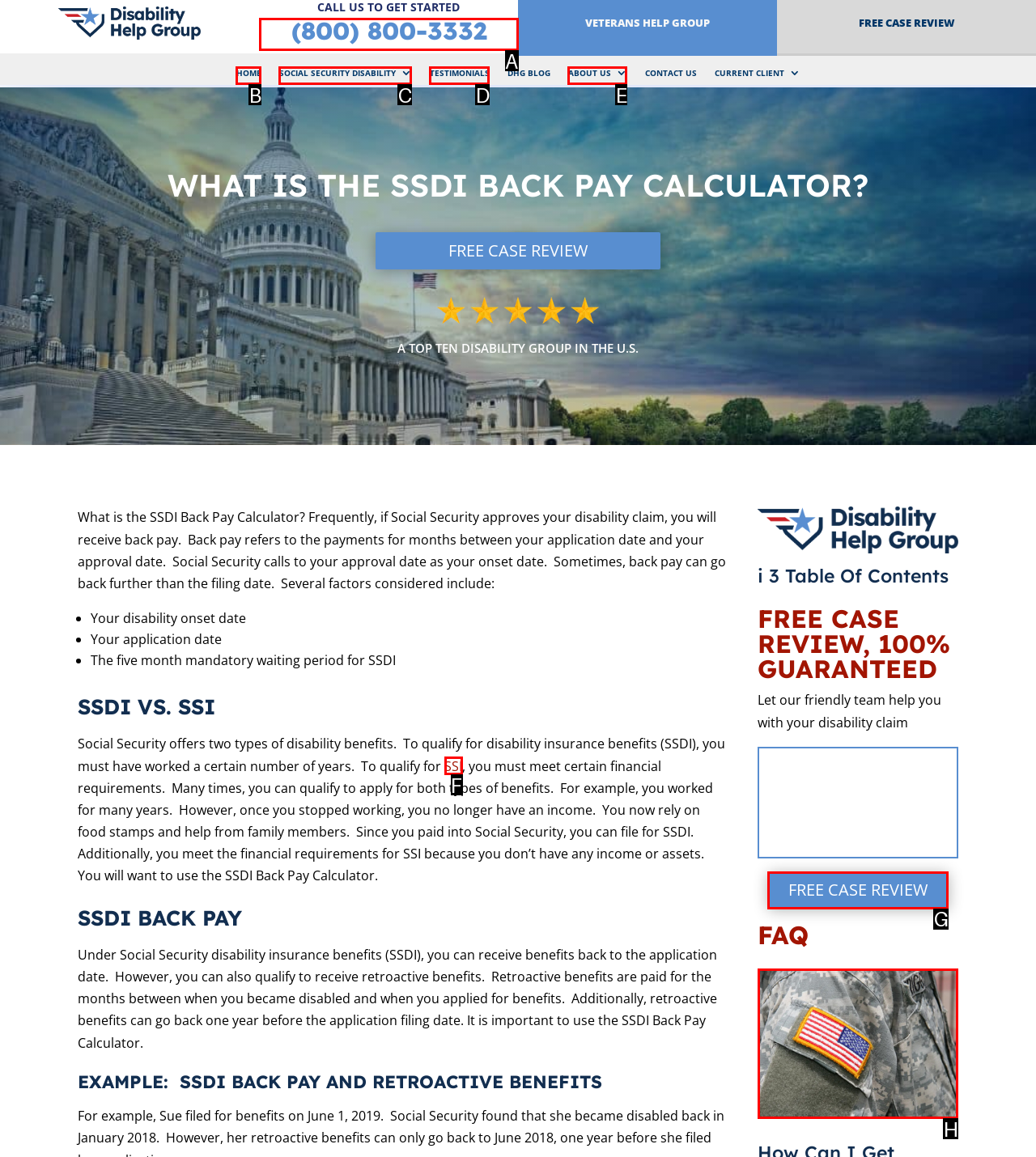Point out the letter of the HTML element you should click on to execute the task: Call the phone number
Reply with the letter from the given options.

A